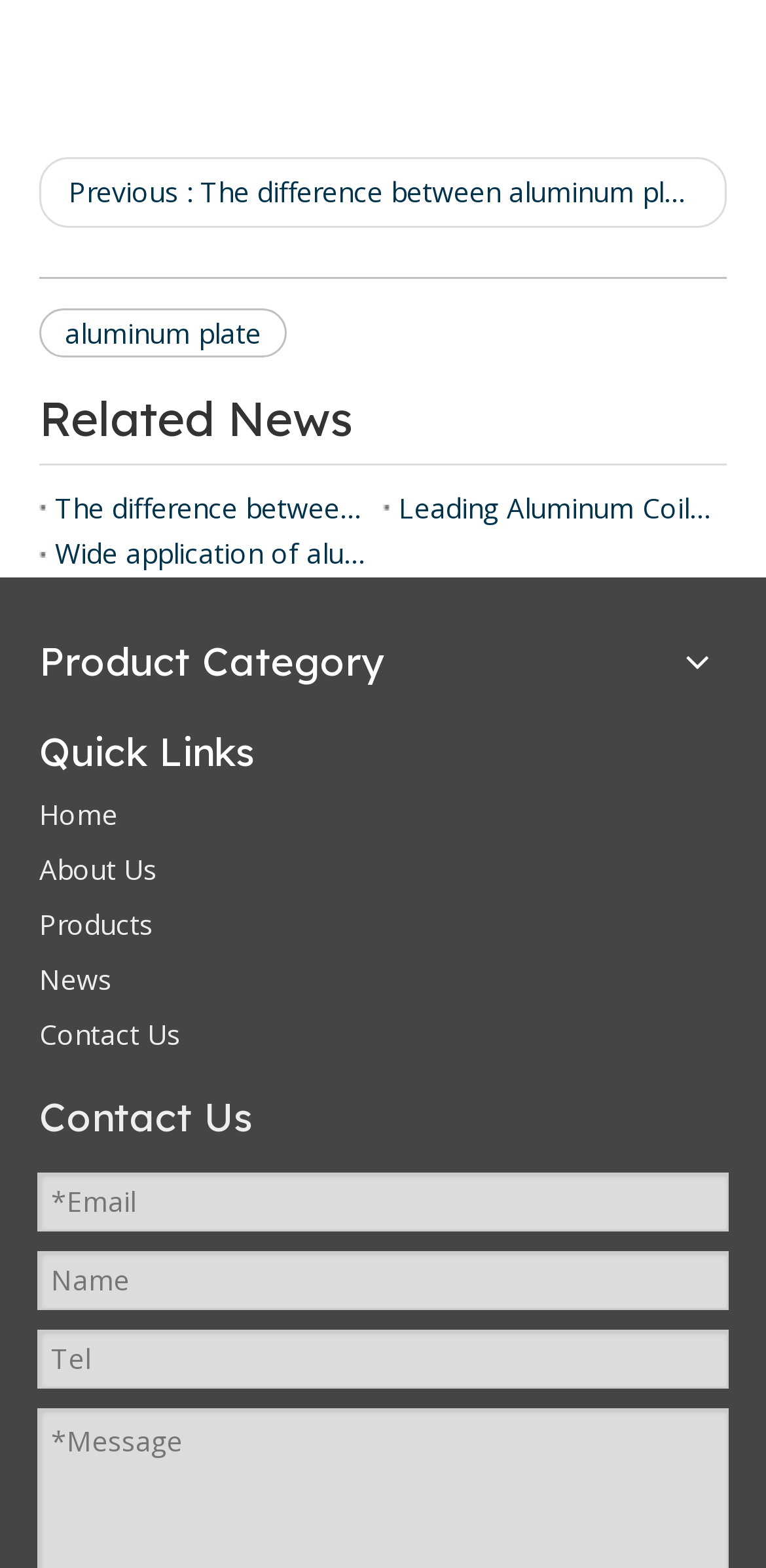What is the category of products?
Based on the image, give a one-word or short phrase answer.

Aluminum